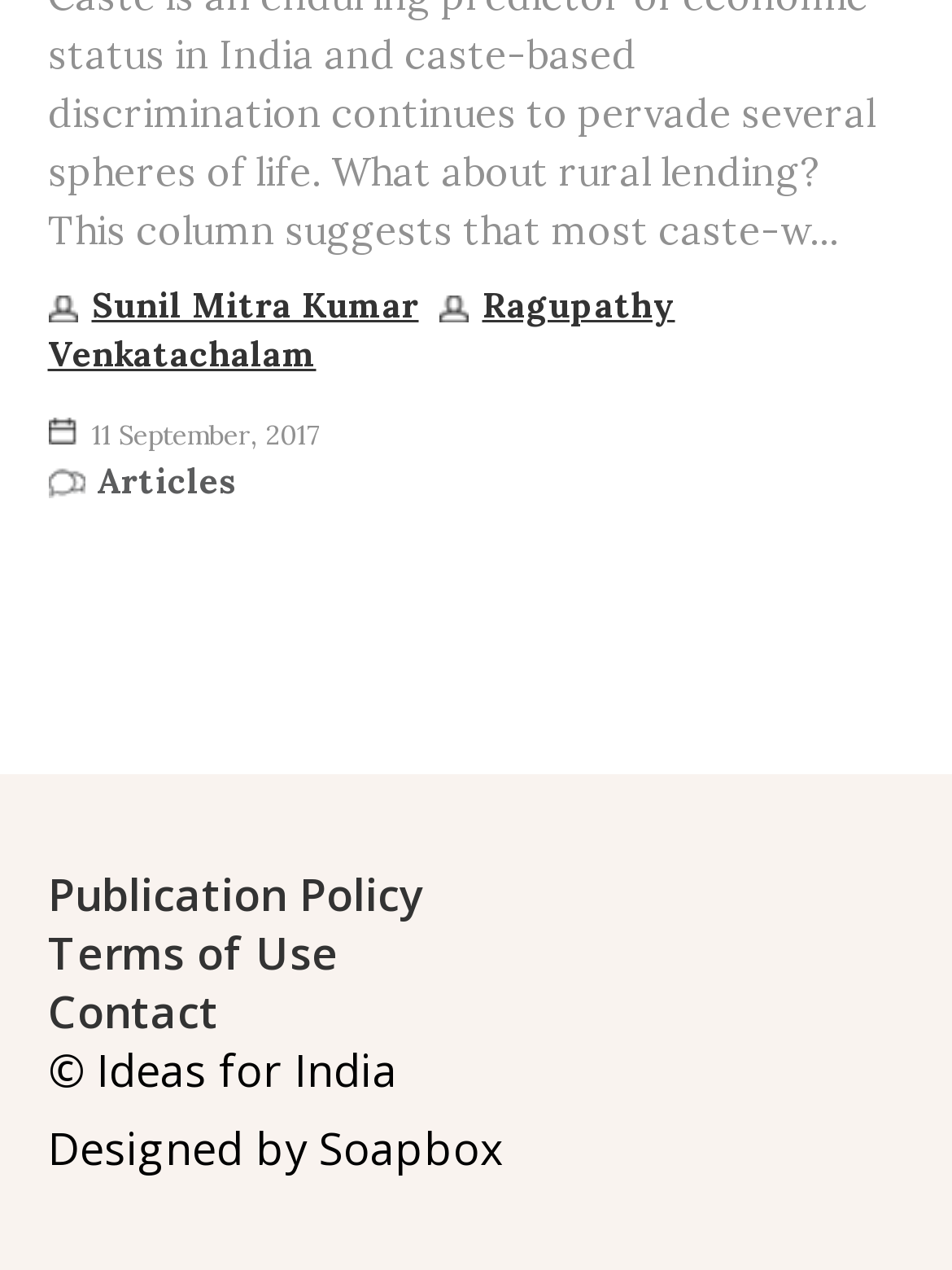Extract the bounding box coordinates for the UI element described as: "Sunil Mitra Kumar".

[0.05, 0.235, 0.44, 0.269]